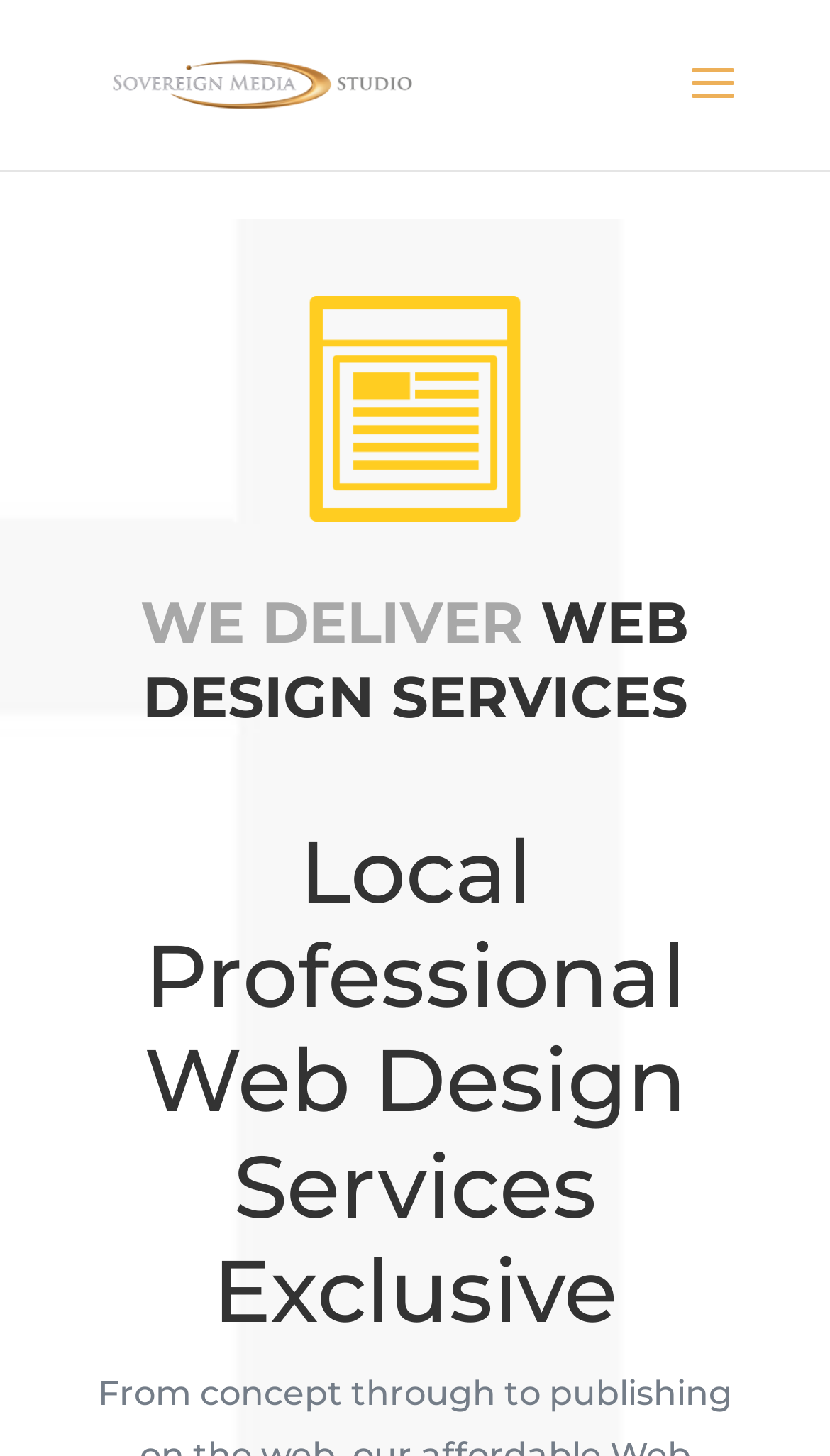Provide the text content of the webpage's main heading.

Local Professional Web Design Services Exclusive